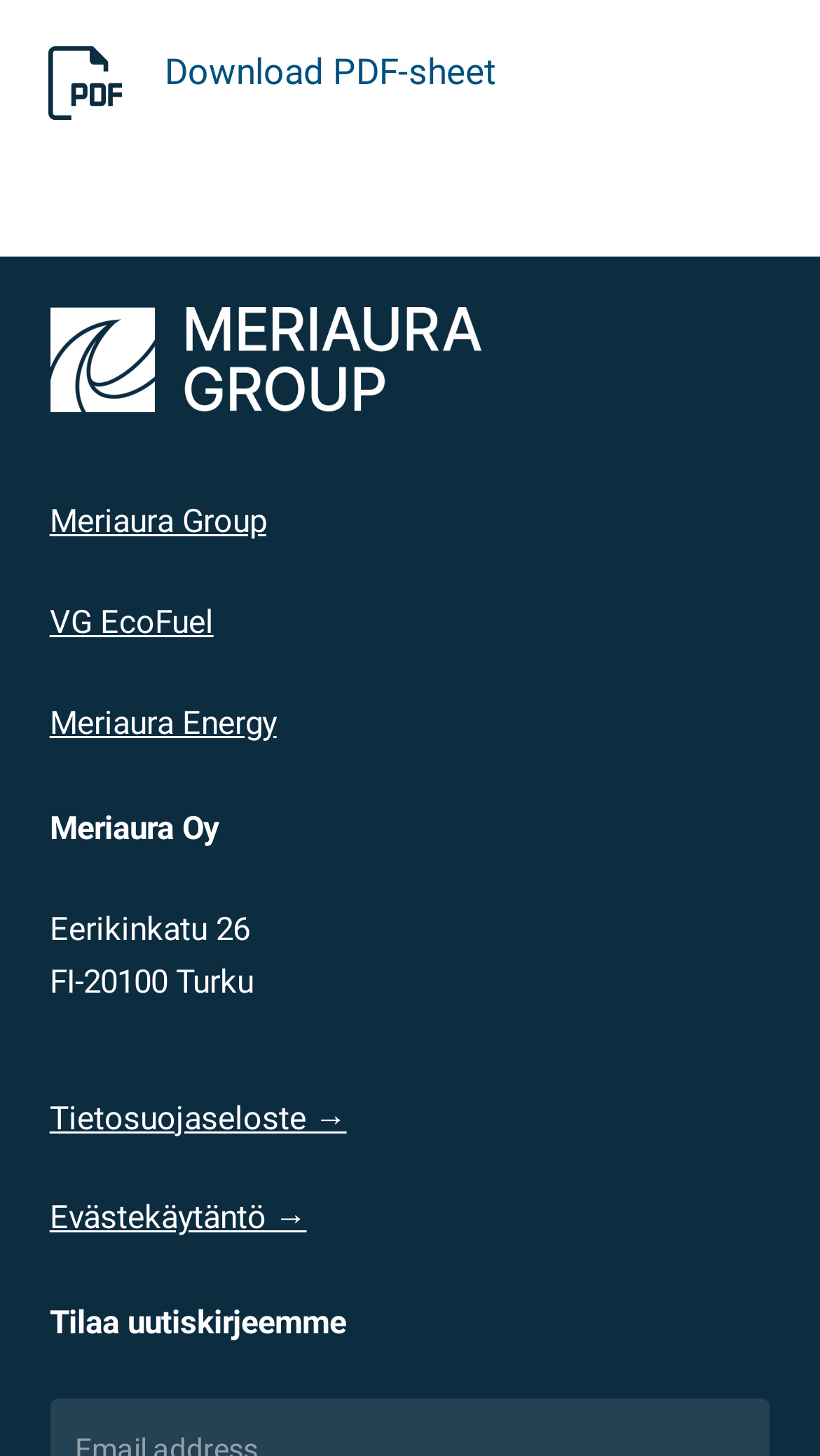What is the address of the company?
Please provide an in-depth and detailed response to the question.

The company address can be found in the static text elements located below the company name, which reads 'Eerikinkatu 26' and 'FI-20100 Turku'.